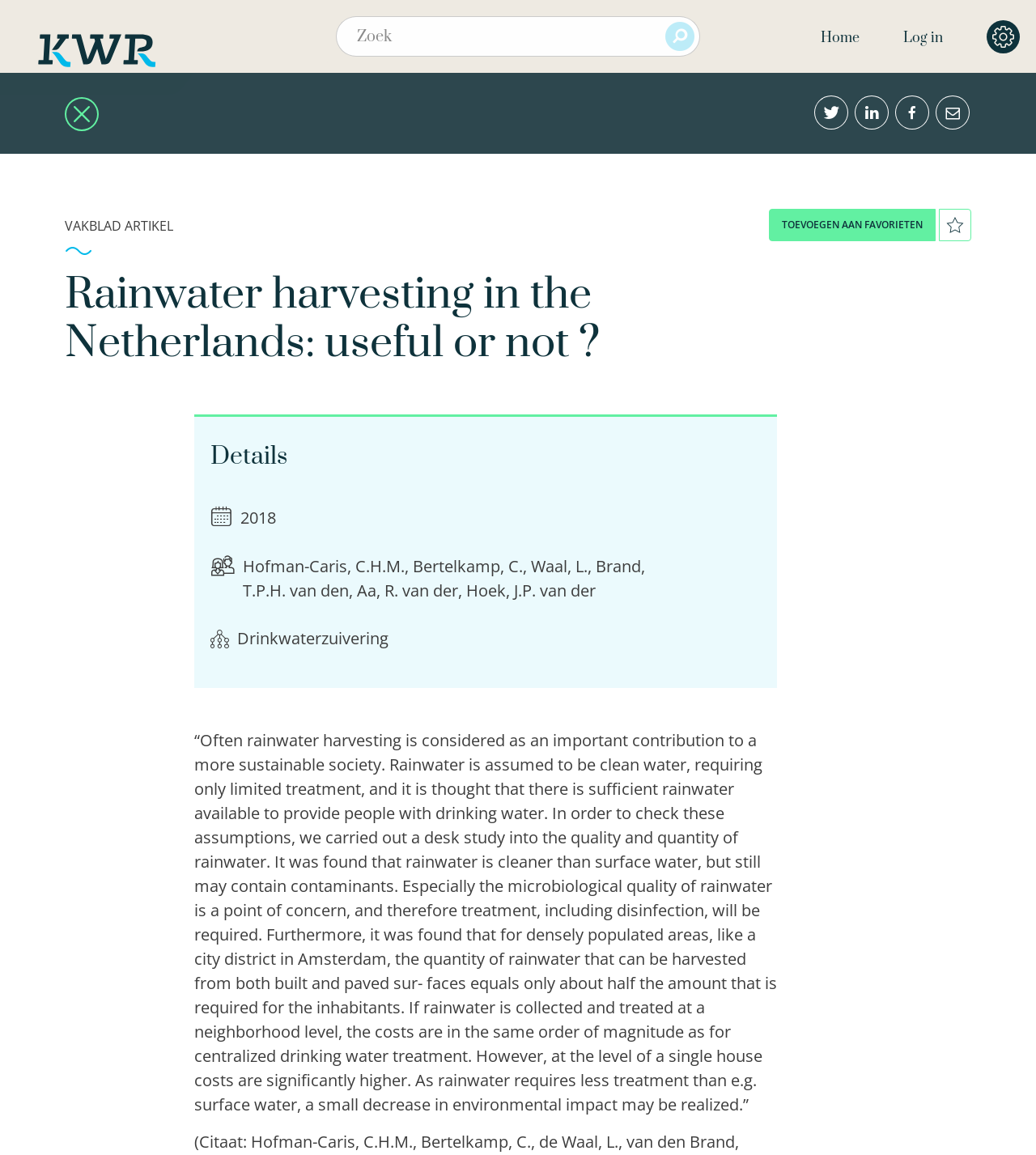Using the webpage screenshot, locate the HTML element that fits the following description and provide its bounding box: "Log in".

[0.872, 0.025, 0.91, 0.041]